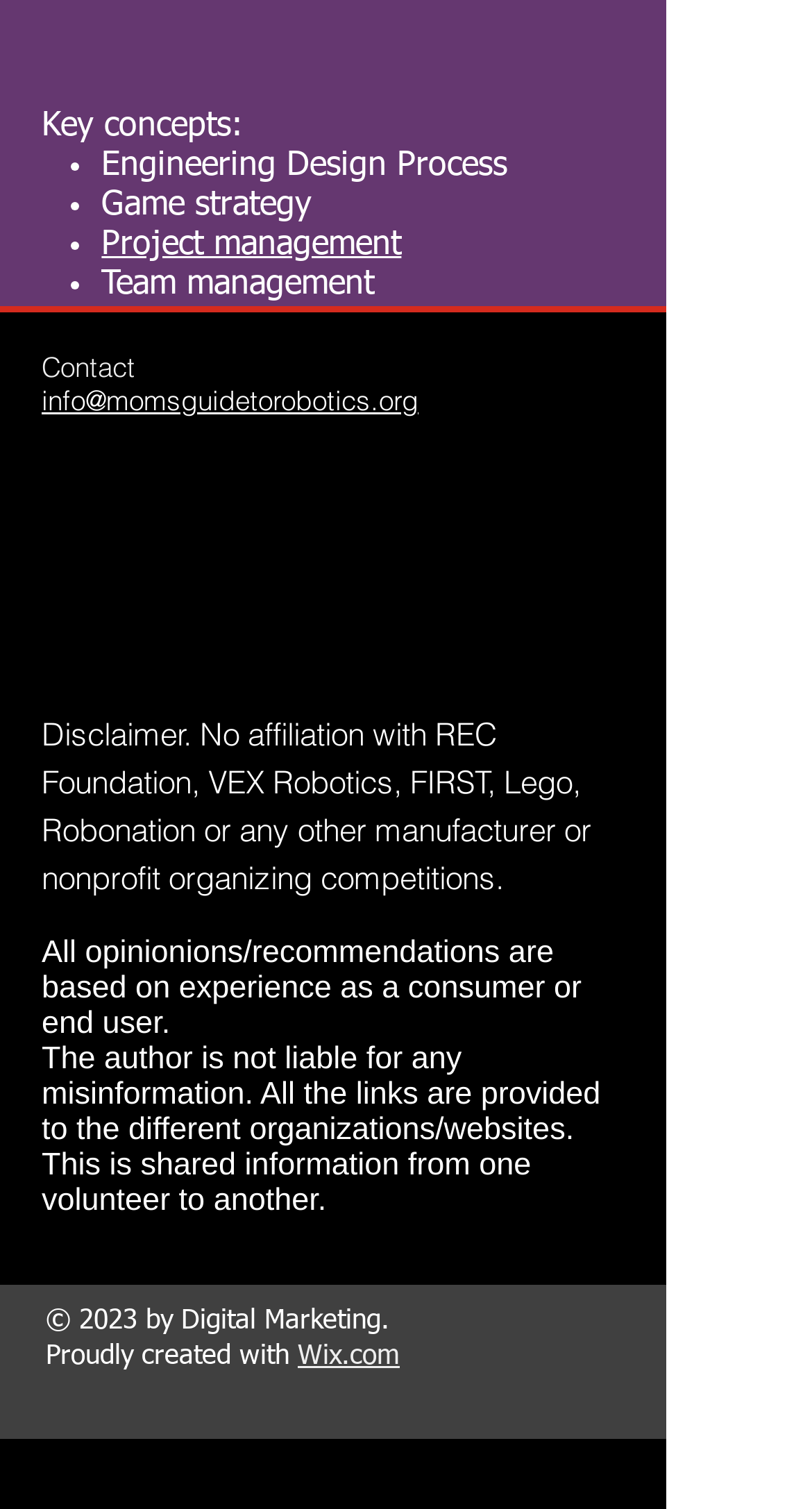Please analyze the image and provide a thorough answer to the question:
How many social media links are there?

There are two social media links, 'Facebook B&W' and 'Twitter B&W', which are indicated by the link elements with bounding box coordinates [0.021, 0.378, 0.11, 0.426] and [0.149, 0.378, 0.238, 0.426] respectively, within the list element with the description 'Social Bar'.